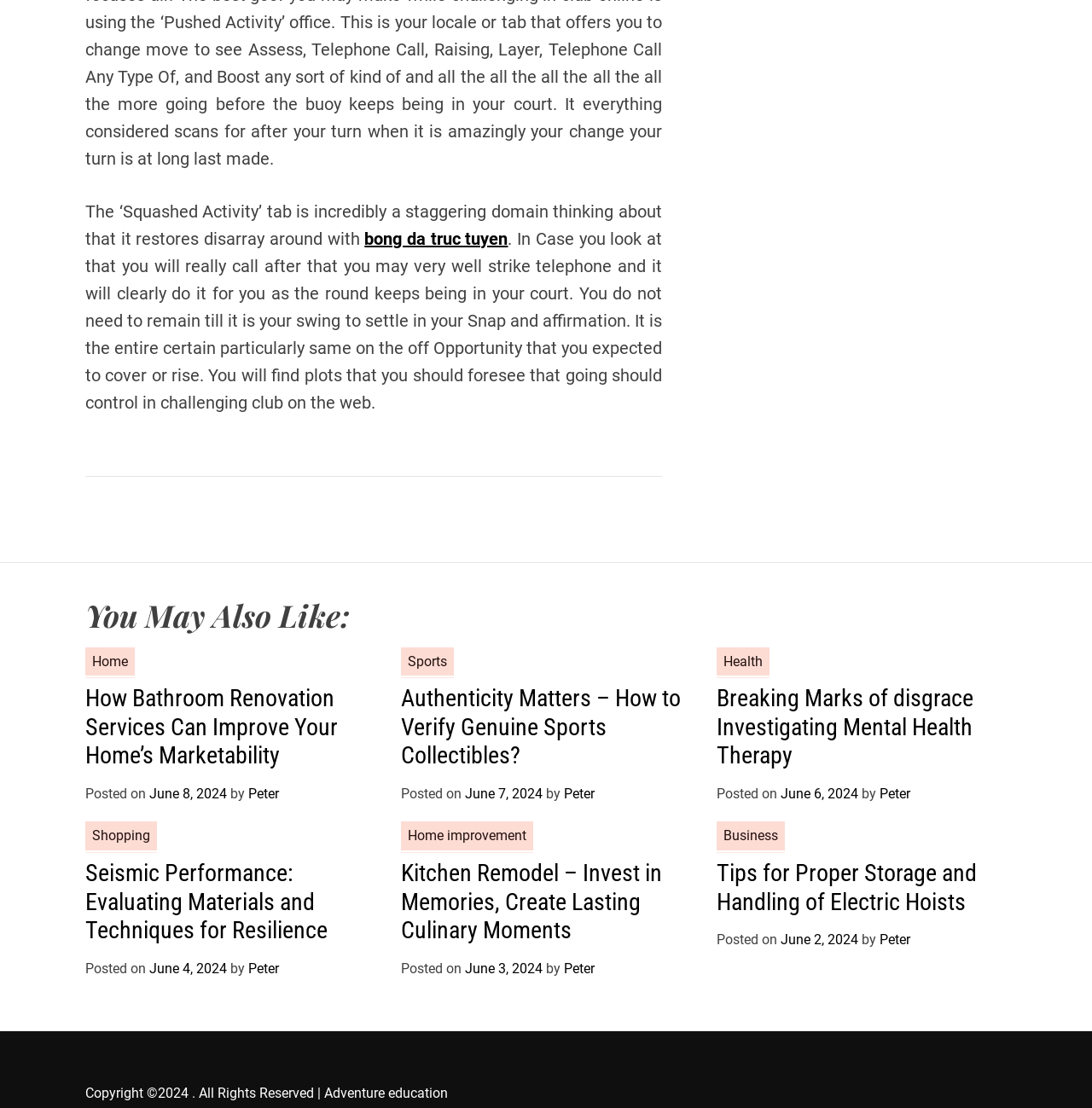Please identify the bounding box coordinates of the element's region that needs to be clicked to fulfill the following instruction: "Click on 'Home'". The bounding box coordinates should consist of four float numbers between 0 and 1, i.e., [left, top, right, bottom].

[0.078, 0.584, 0.123, 0.61]